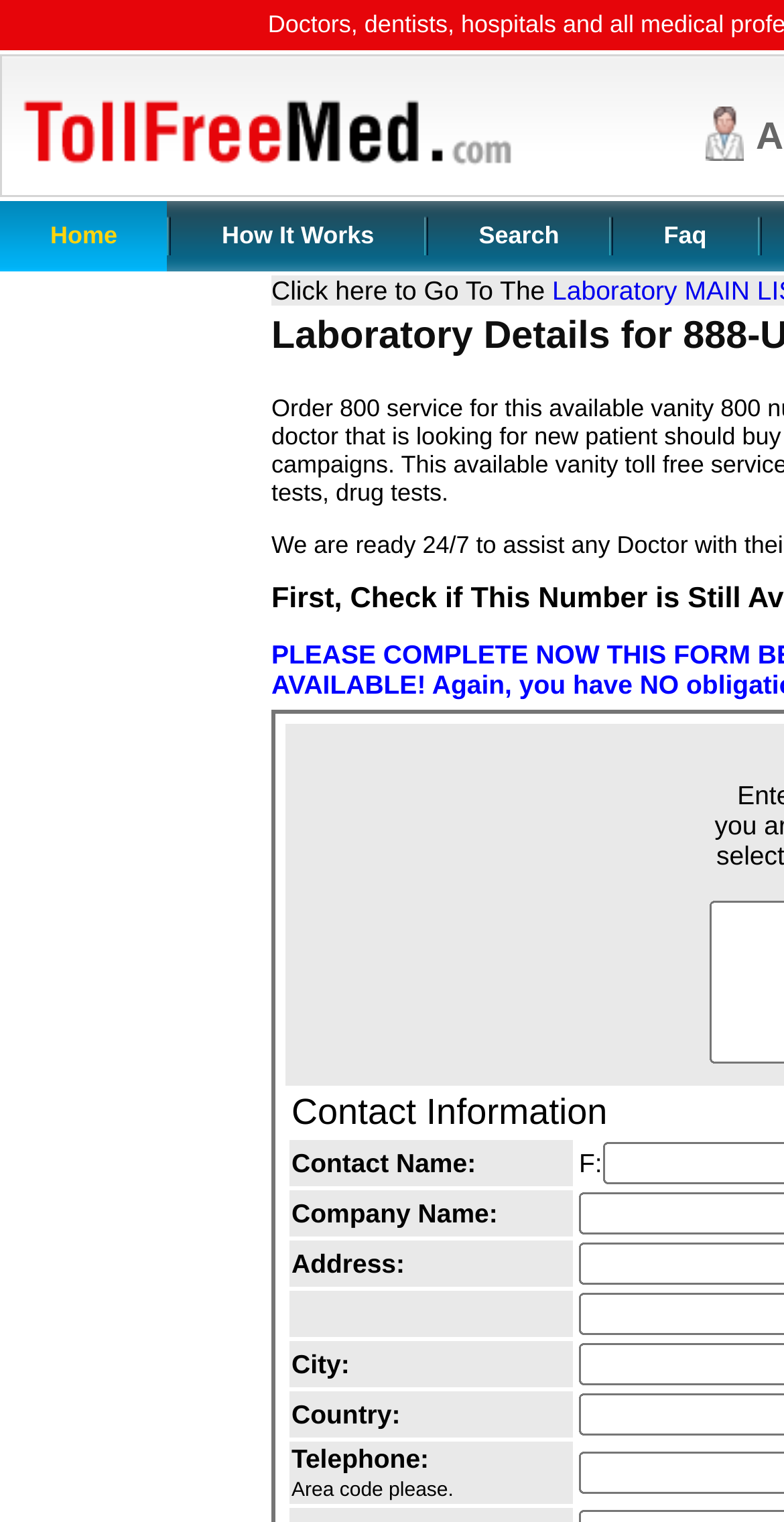From the given element description: "How It Works", find the bounding box for the UI element. Provide the coordinates as four float numbers between 0 and 1, in the order [left, top, right, bottom].

[0.219, 0.132, 0.541, 0.178]